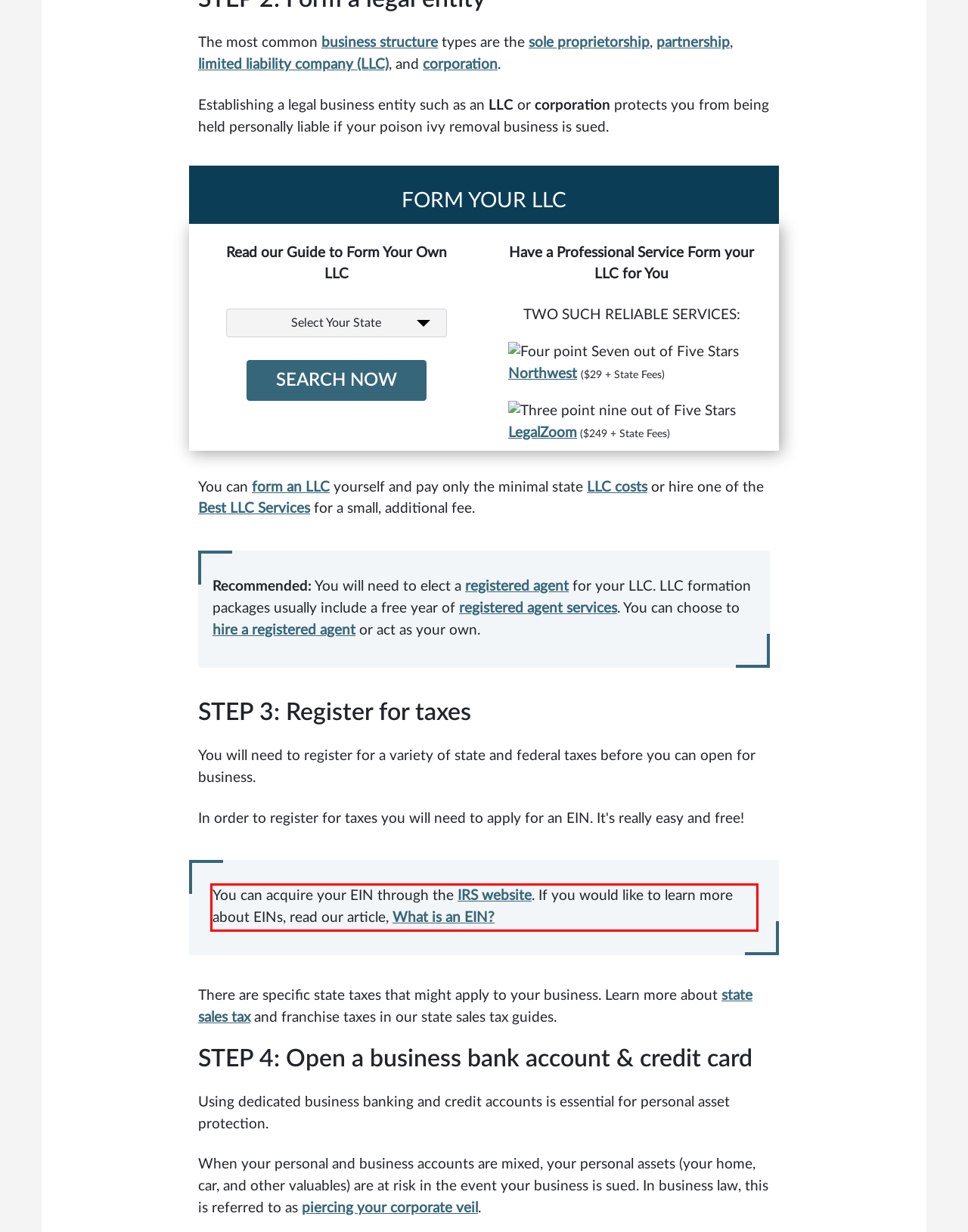In the screenshot of the webpage, find the red bounding box and perform OCR to obtain the text content restricted within this red bounding box.

You can acquire your EIN through the IRS website. If you would like to learn more about EINs, read our article, What is an EIN?